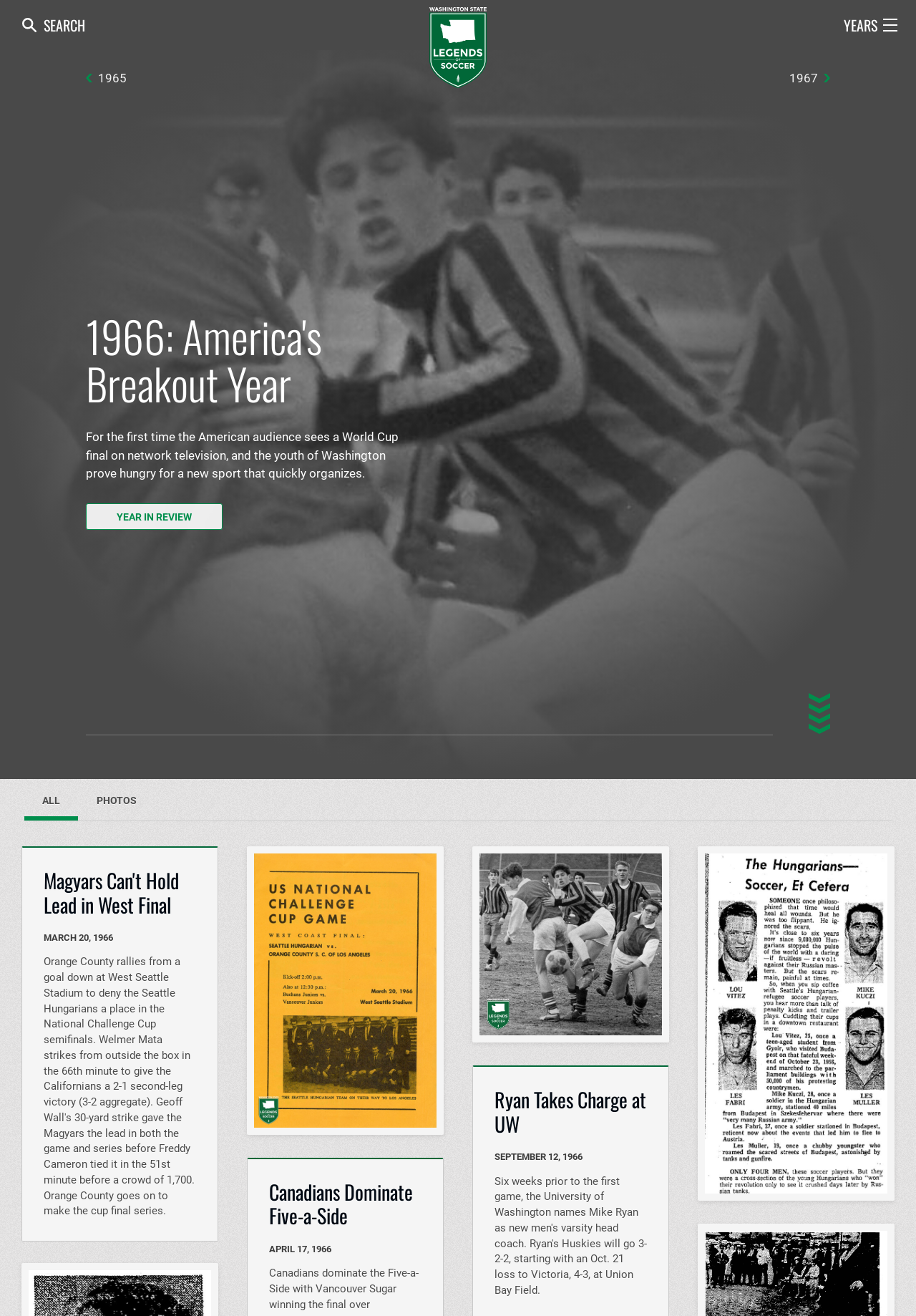What is the event mentioned in the image description?
Using the image, provide a concise answer in one word or a short phrase.

Game program for Hungarians-Orange County